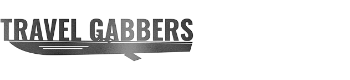Explain the details of the image you are viewing.

The image features the logo of "Travel Gabbers," a travel-focused platform dedicated to sharing insights, experiences, and tips for adventurous wanderers. The logo embodies a sleek and modern design, combining stylized text with a subtle graphic element that hints at exploration and journey. Positioned prominently at the top of the webpage, this logo serves to establish brand identity and invite visitors into a world of travel inspiration, particularly highlighting the article titled "Unveiling the Secrets: Musée Jacquemart-André – Parisian Delight." The logo's aesthetic reflects the platform's mission to engage and inform travelers about remarkable destinations and enriching experiences.